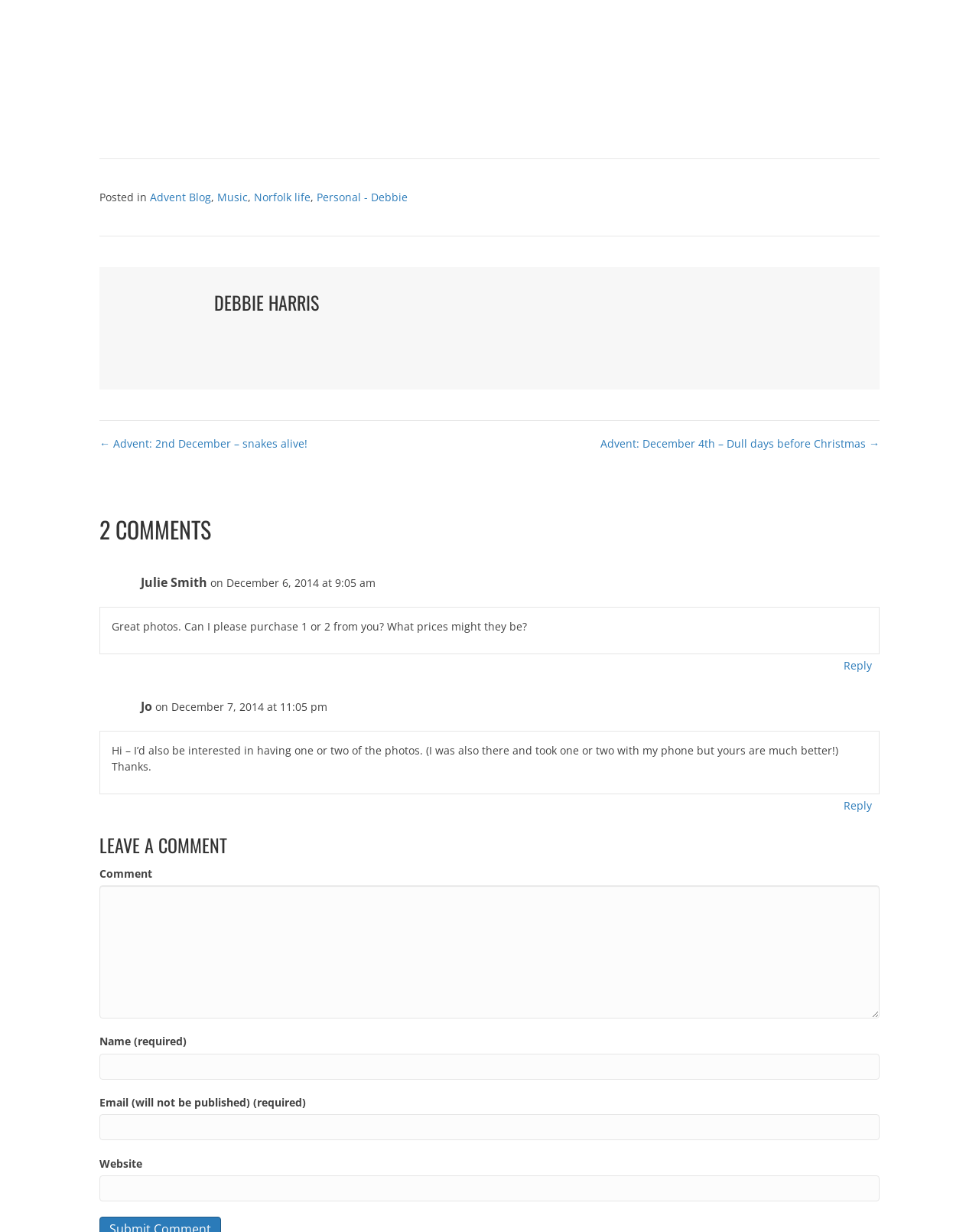How many comments are there on this post?
Give a thorough and detailed response to the question.

The number of comments can be found in the heading element with the text '2 COMMENTS' located below the post navigation section.